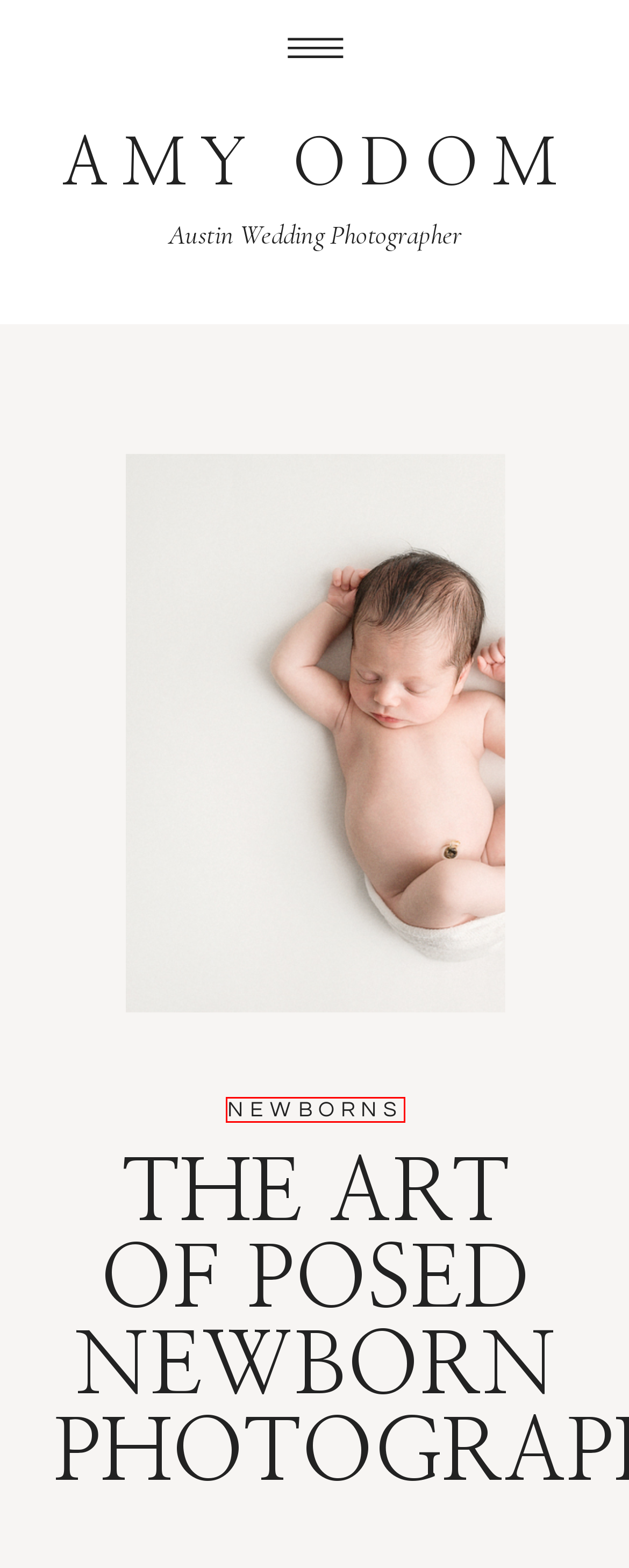Observe the webpage screenshot and focus on the red bounding box surrounding a UI element. Choose the most appropriate webpage description that corresponds to the new webpage after clicking the element in the bounding box. Here are the candidates:
A. Intimate Sunset Cliffs Wedding in San Diego - amyodom.com
B. Weddings For Warriors | Walters Wedding Estates - amyodom.com
C. Blog - amyodom.com
D. Old Hollywood Horseshoe Bay Resort Wedding - amyodom.com
E. A Fall Wedding at Two Wishes Ranch - amyodom.com
F. Newborns Archives - amyodom.com
G. A Colorful Late Summer Wedding at The Grand Lady Austin - amyodom.com
H. Contact | Amy Odom Photography

F